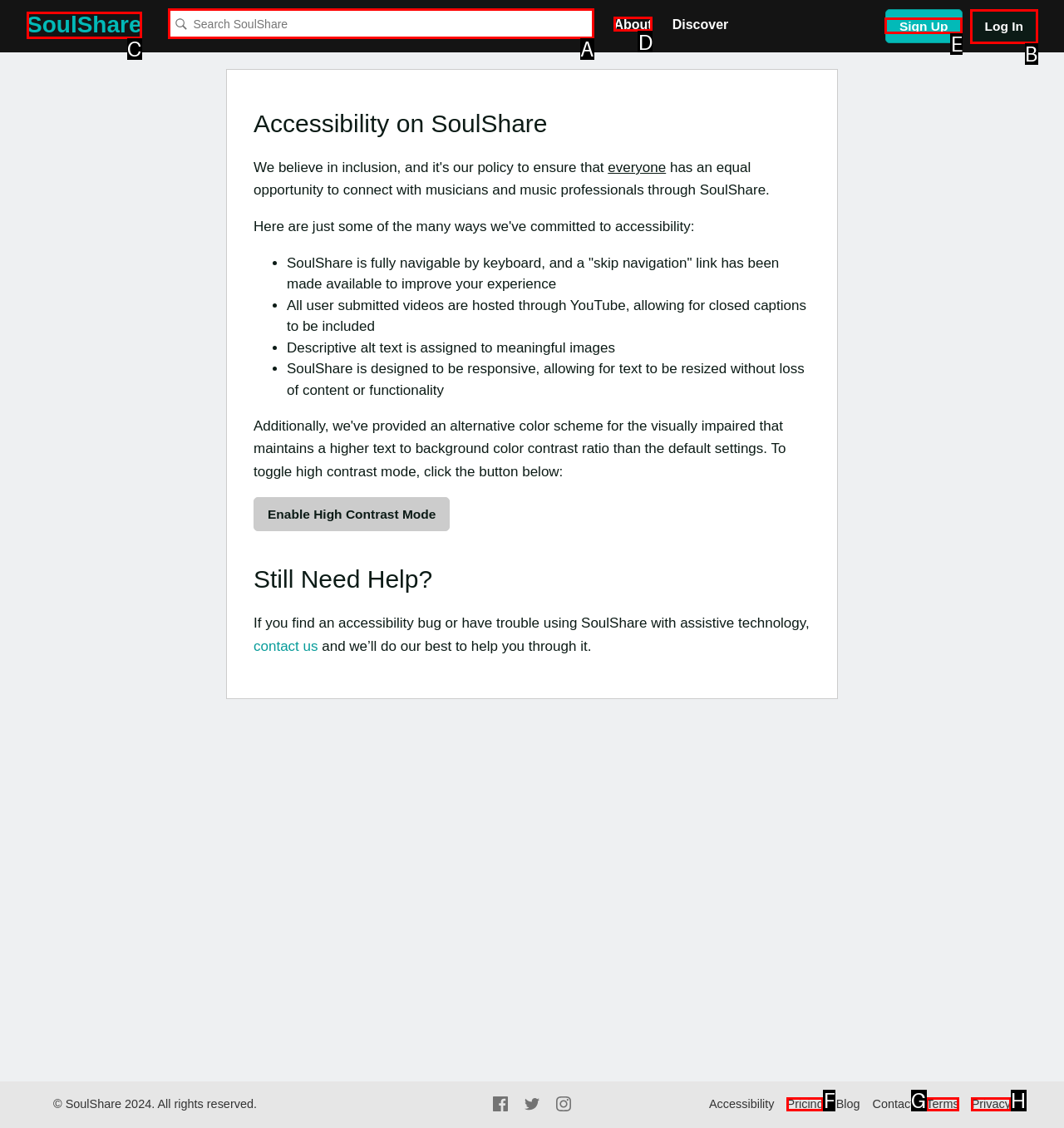Based on the task: Search for musicians on SoulShare, which UI element should be clicked? Answer with the letter that corresponds to the correct option from the choices given.

A